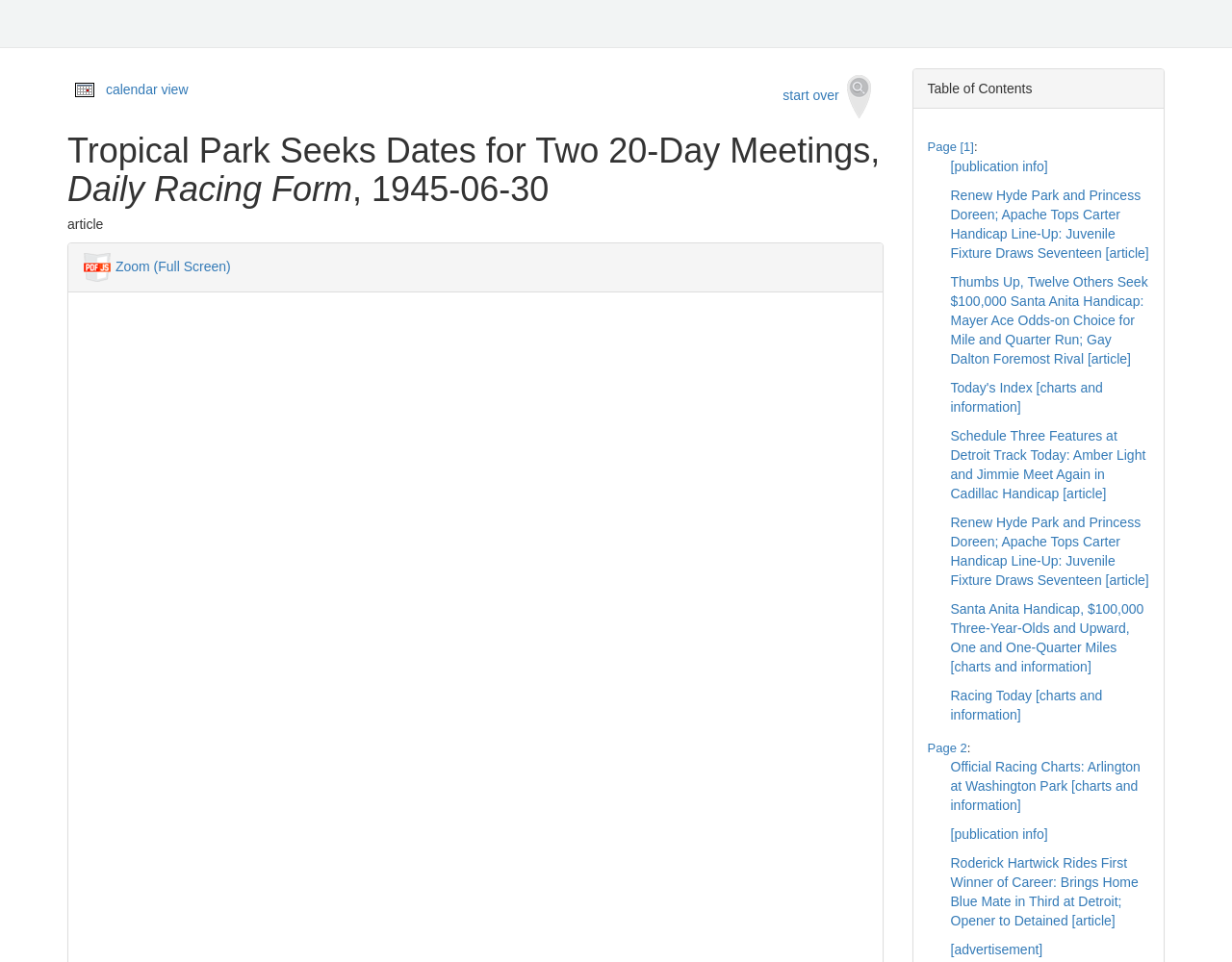Locate the bounding box coordinates of the element's region that should be clicked to carry out the following instruction: "start over search". The coordinates need to be four float numbers between 0 and 1, i.e., [left, top, right, bottom].

[0.625, 0.071, 0.717, 0.13]